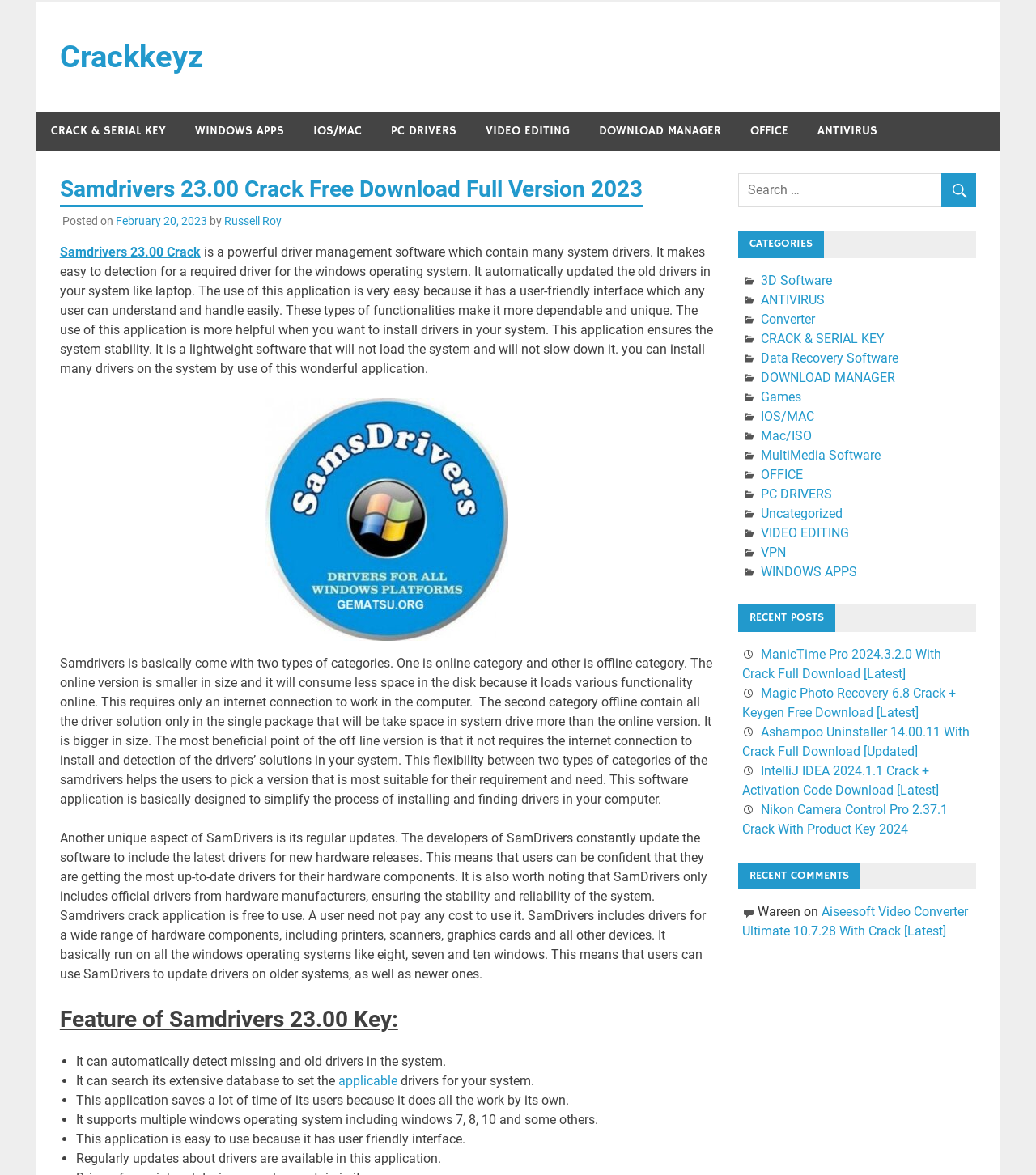Offer a meticulous description of the webpage's structure and content.

The webpage is about Samdrivers 23.00 Crack, a powerful driver management software. At the top, there is a header section with a link to "Crackkeyz" and a static text "Get Best Crack Software With Activation Keys". Below this, there are several links to different categories, including "CRACK & SERIAL KEY", "WINDOWS APPS", "IOS/MAC", "PC DRIVERS", and more.

The main content of the webpage is divided into several sections. The first section describes Samdrivers 23.00 Crack, stating that it is a powerful driver management software that can detect required drivers for the Windows operating system and automatically update old drivers. The text also mentions that the software has a user-friendly interface and is lightweight, ensuring system stability.

Below this, there is an image of the software. The next section explains that Samdrivers comes in two categories: online and offline. The online version is smaller in size and requires an internet connection, while the offline version is larger in size and does not require an internet connection.

The following section highlights the unique aspects of Samdrivers, including its regular updates, official drivers from hardware manufacturers, and its ability to run on all Windows operating systems. The software is also free to use.

A list of features of Samdrivers 23.00 Key is provided, including its ability to automatically detect missing and old drivers, search its extensive database for applicable drivers, save time, support multiple Windows operating systems, and have a user-friendly interface.

On the right side of the webpage, there is a complementary section with a search box and a button. Below this, there are links to different categories, including "3D Software", "ANTIVIRUS", "Converter", and more. There is also a section for recent posts, which lists several software with cracks and keys, and a section for recent comments.